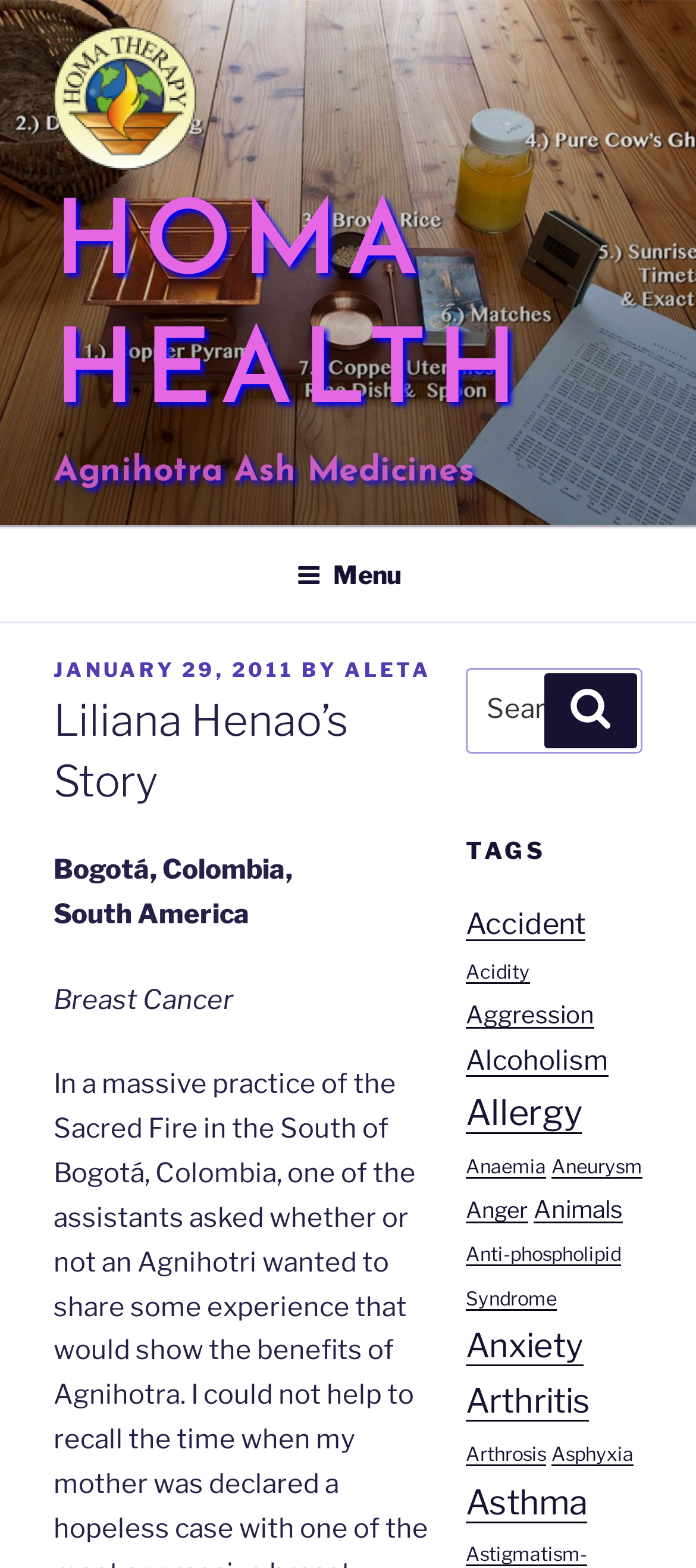Identify the bounding box coordinates of the clickable region necessary to fulfill the following instruction: "Click on the Homa Health link". The bounding box coordinates should be four float numbers between 0 and 1, i.e., [left, top, right, bottom].

[0.077, 0.017, 0.321, 0.117]